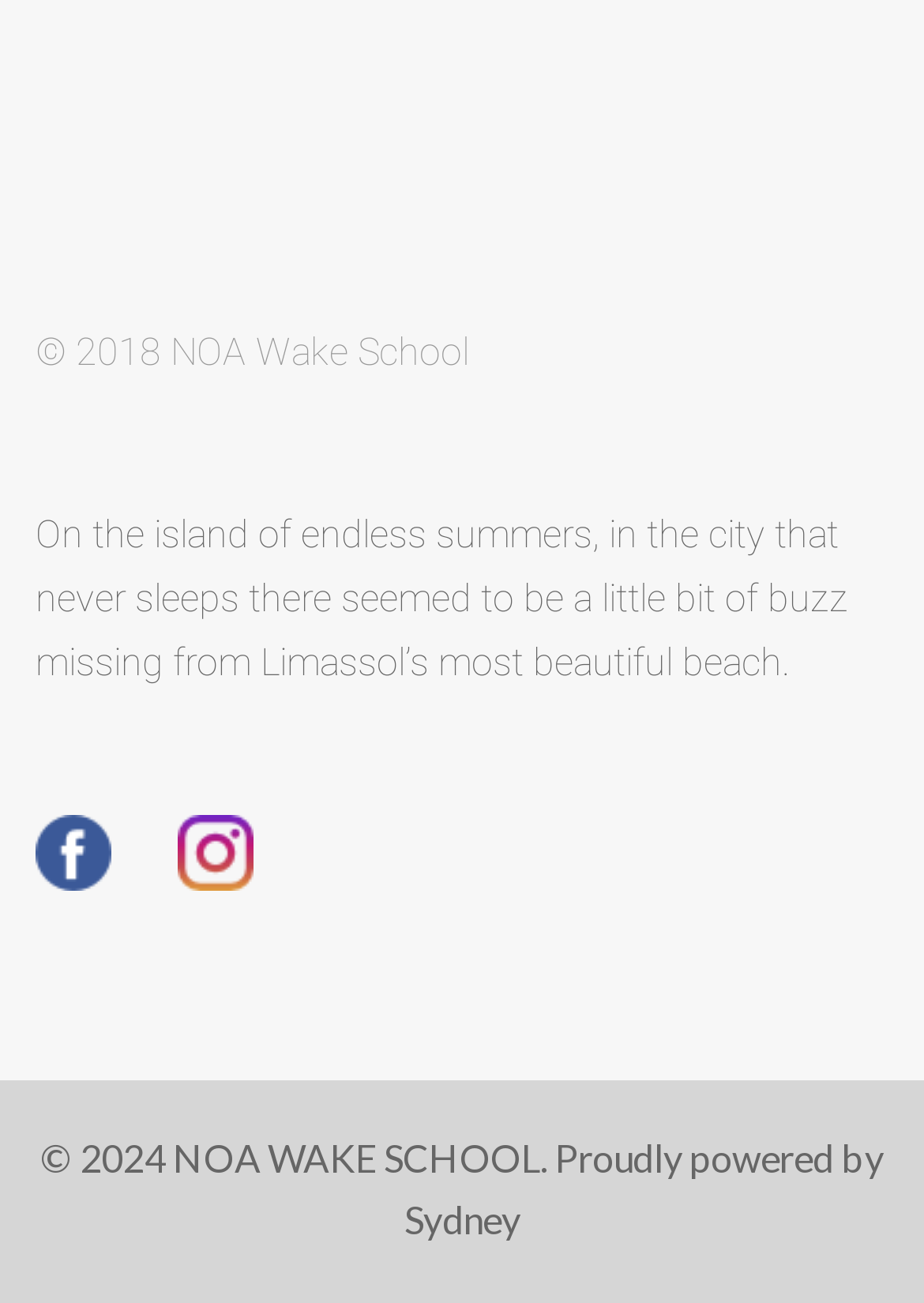How many links are there in the webpage?
Look at the image and provide a short answer using one word or a phrase.

3